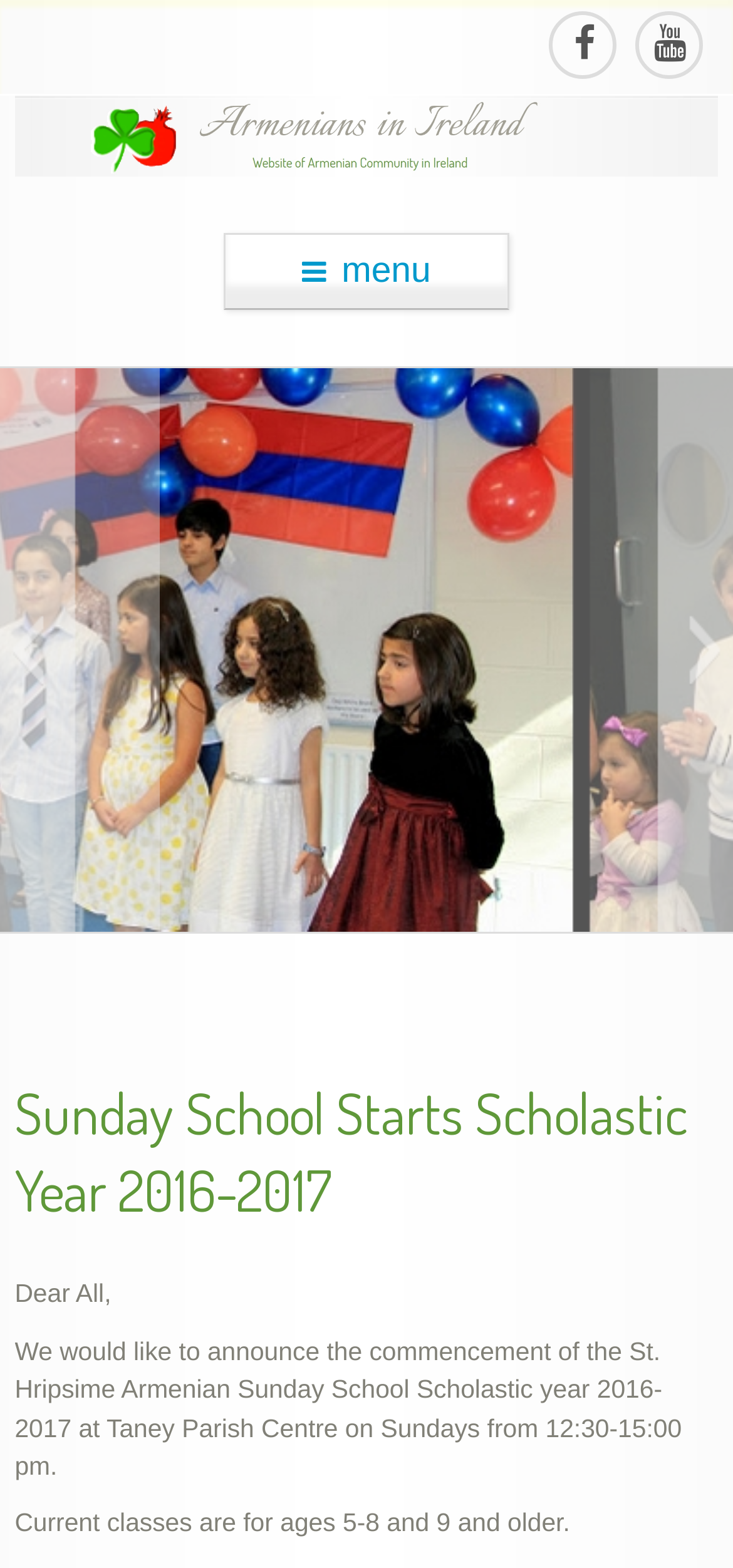What is the purpose of the announcement?
Based on the image, answer the question with as much detail as possible.

The webpage starts with 'Dear All,' and then announces the commencement of the St. Hripsime Armenian Sunday School Scholastic year 2016-2017, indicating that the purpose of the announcement is to inform about the start of the Sunday School.